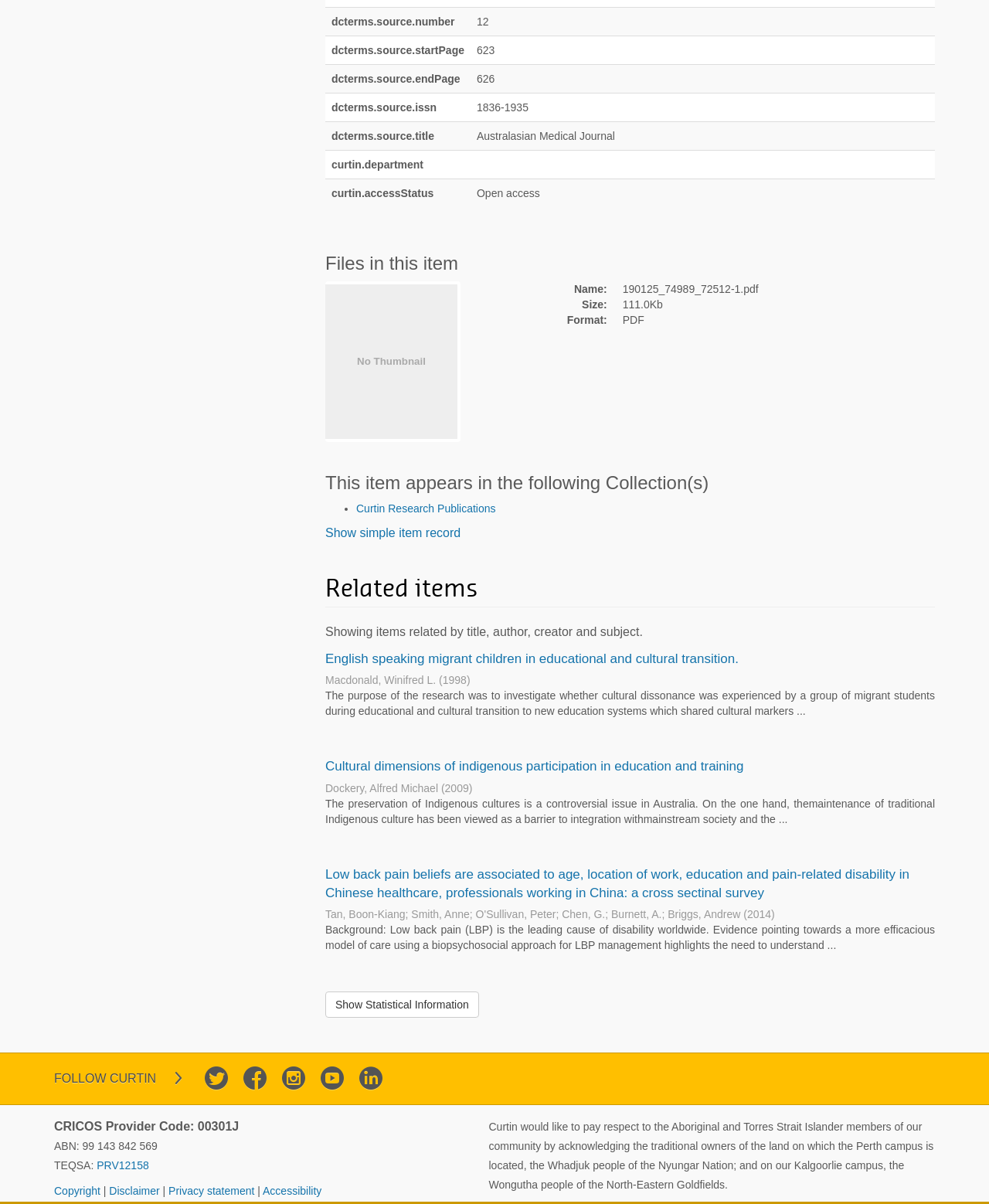Bounding box coordinates must be specified in the format (top-left x, top-left y, bottom-right x, bottom-right y). All values should be floating point numbers between 0 and 1. What are the bounding box coordinates of the UI element described as: Show simple item record

[0.329, 0.437, 0.466, 0.448]